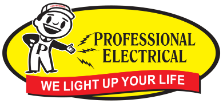Answer the question below with a single word or a brief phrase: 
What is the color of the ribbon-style slogan?

Red